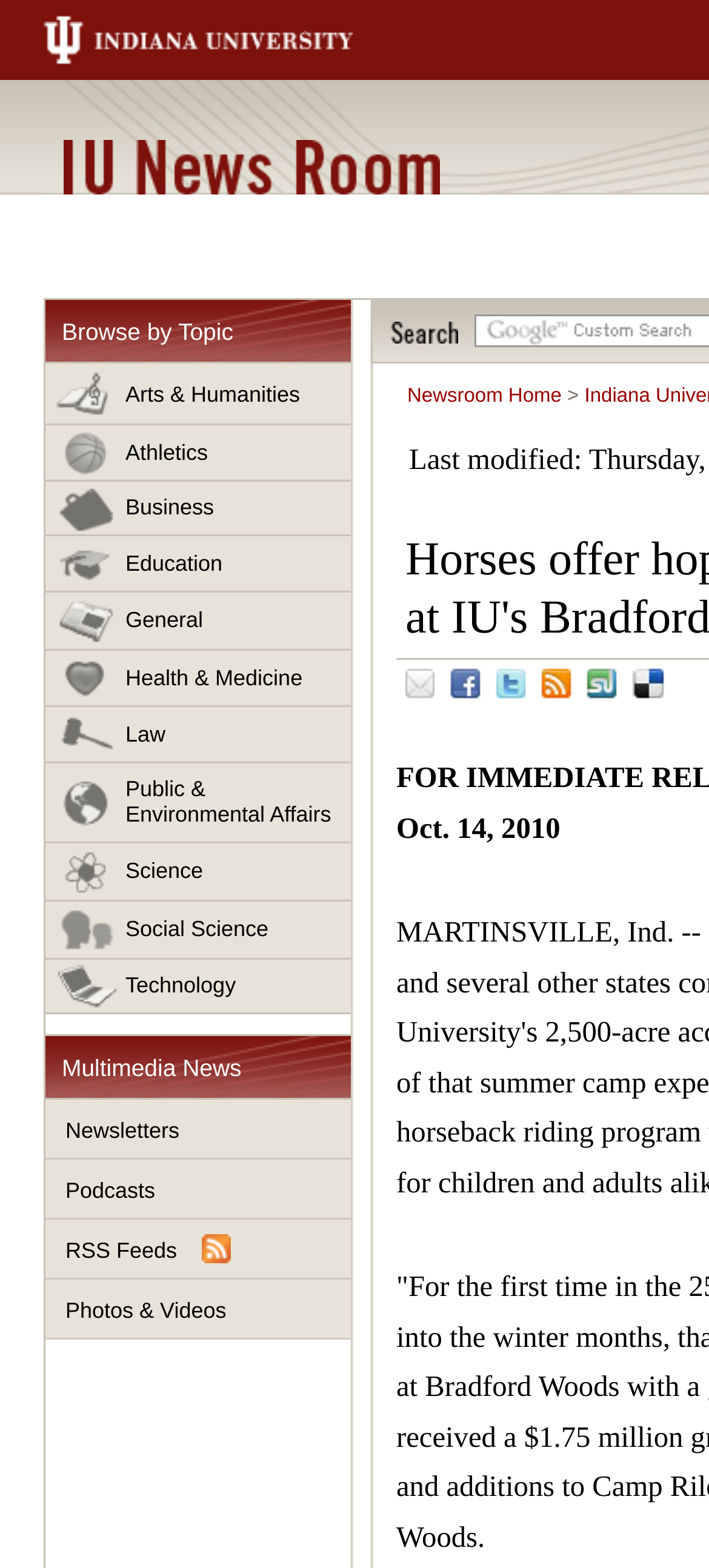Pinpoint the bounding box coordinates for the area that should be clicked to perform the following instruction: "Email".

[0.559, 0.421, 0.682, 0.458]